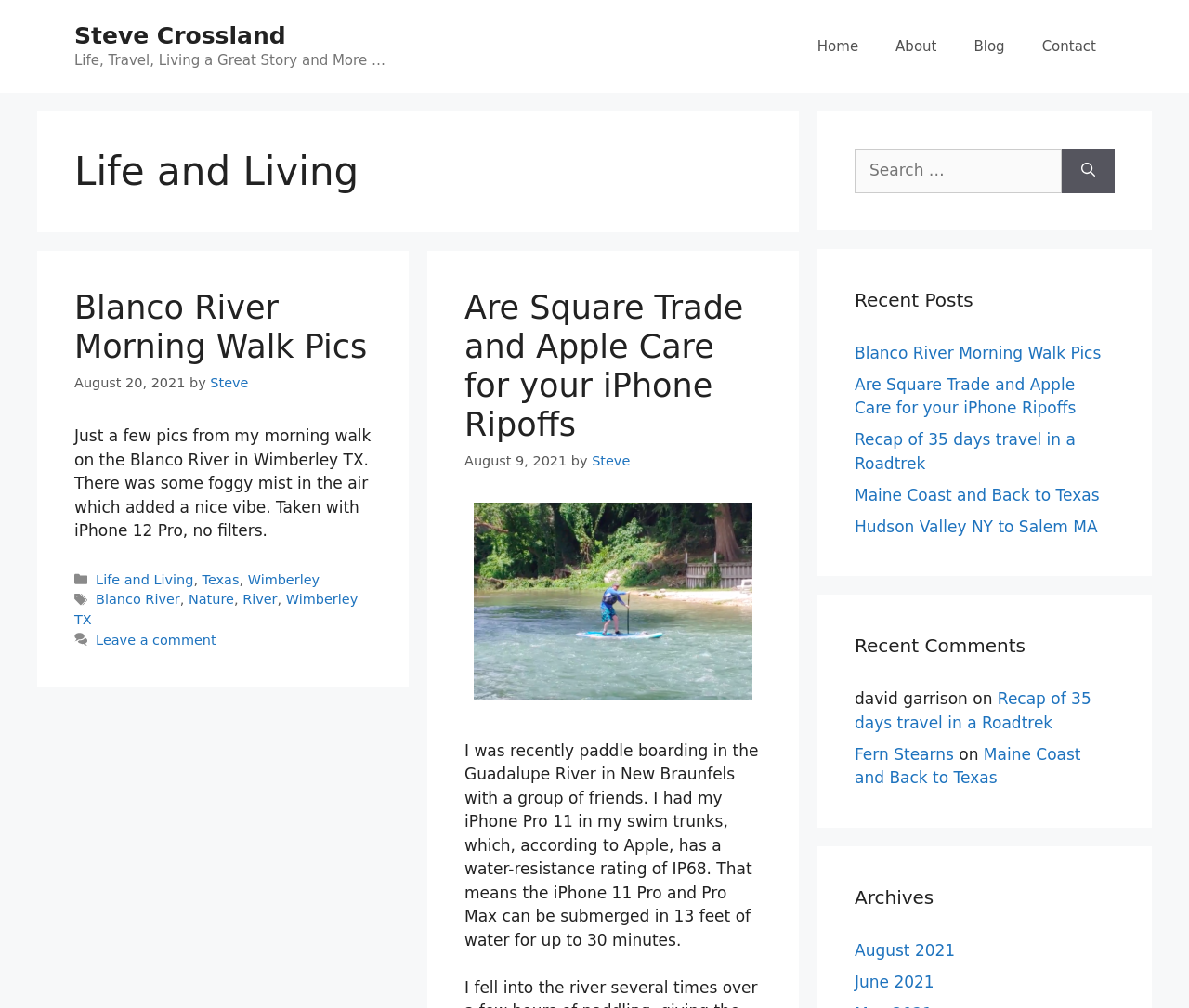What is the text of the webpage's headline?

Life and Living